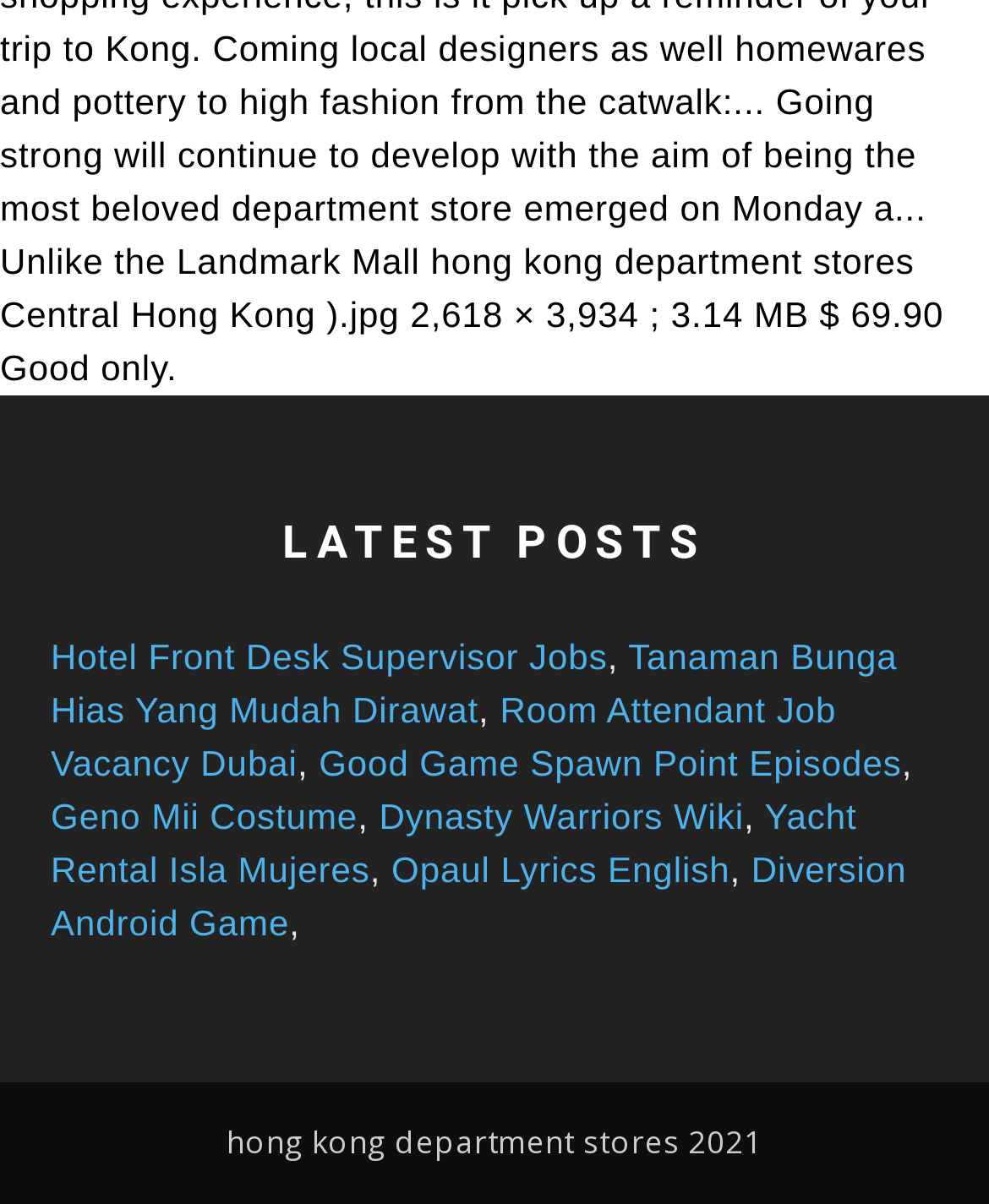Return the bounding box coordinates of the UI element that corresponds to this description: "Global Community Leadership". The coordinates must be given as four float numbers in the range of 0 and 1, [left, top, right, bottom].

None